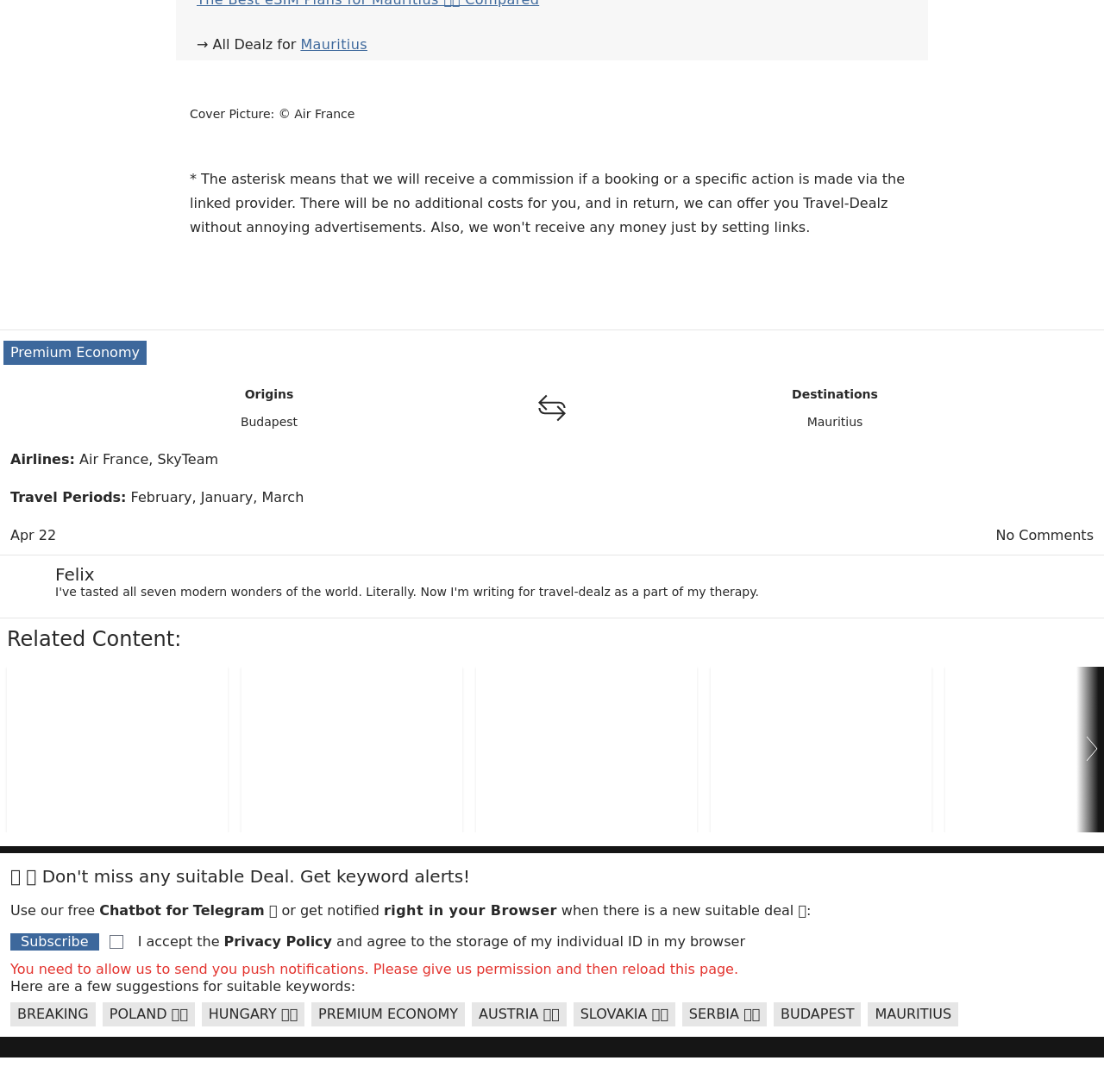From the details in the image, provide a thorough response to the question: What type of economy is mentioned in the 'Premium Economy' section?

I located the 'Premium Economy' section on the webpage, which mentions 'Premium Economy' flights. Therefore, the type of economy mentioned is 'Premium Economy'.